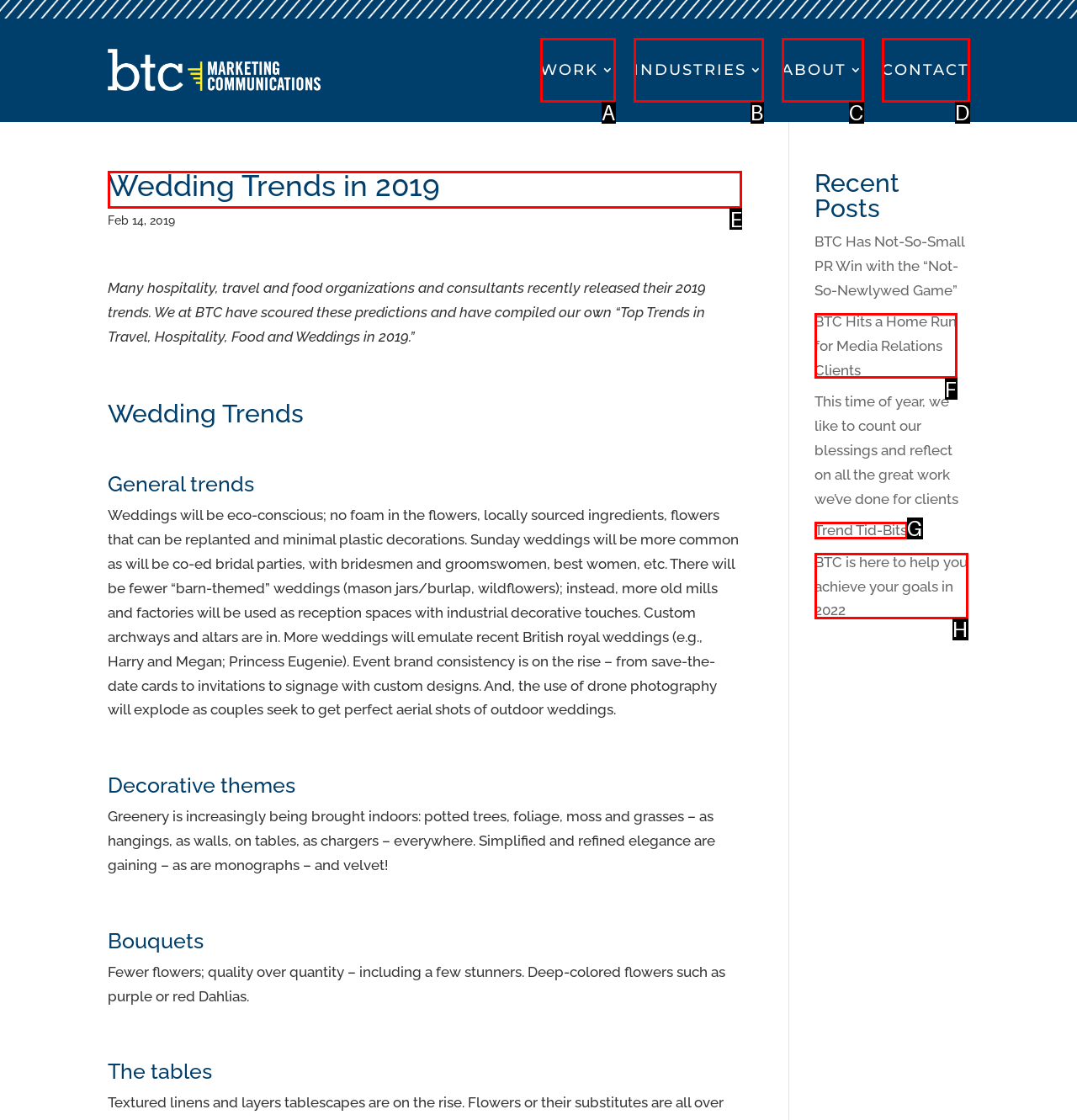Tell me which UI element to click to fulfill the given task: Read the 'Wedding Trends in 2019' article. Respond with the letter of the correct option directly.

E